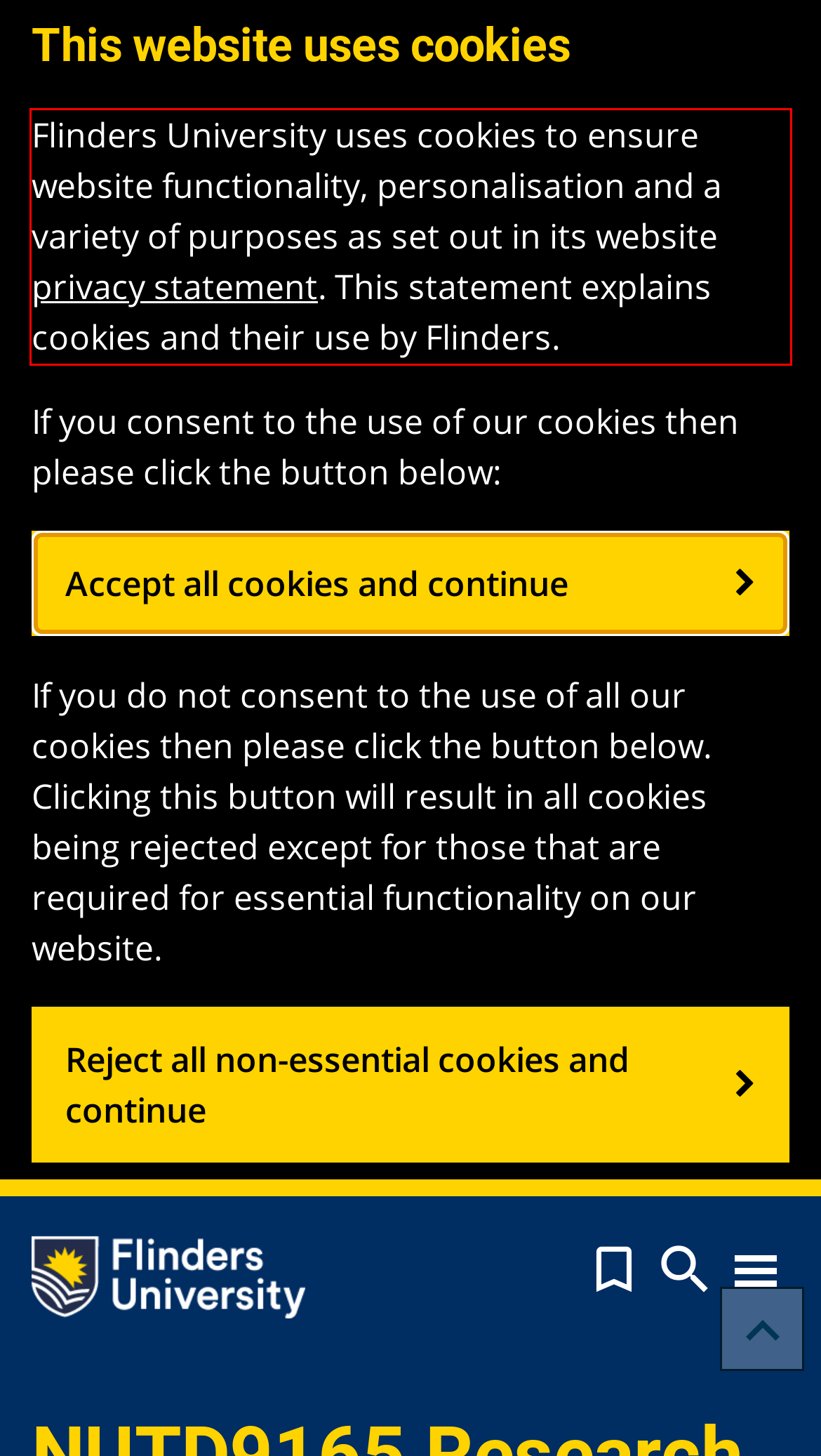Given a webpage screenshot, identify the text inside the red bounding box using OCR and extract it.

Flinders University uses cookies to ensure website functionality, personalisation and a variety of purposes as set out in its website privacy statement. This statement explains cookies and their use by Flinders.